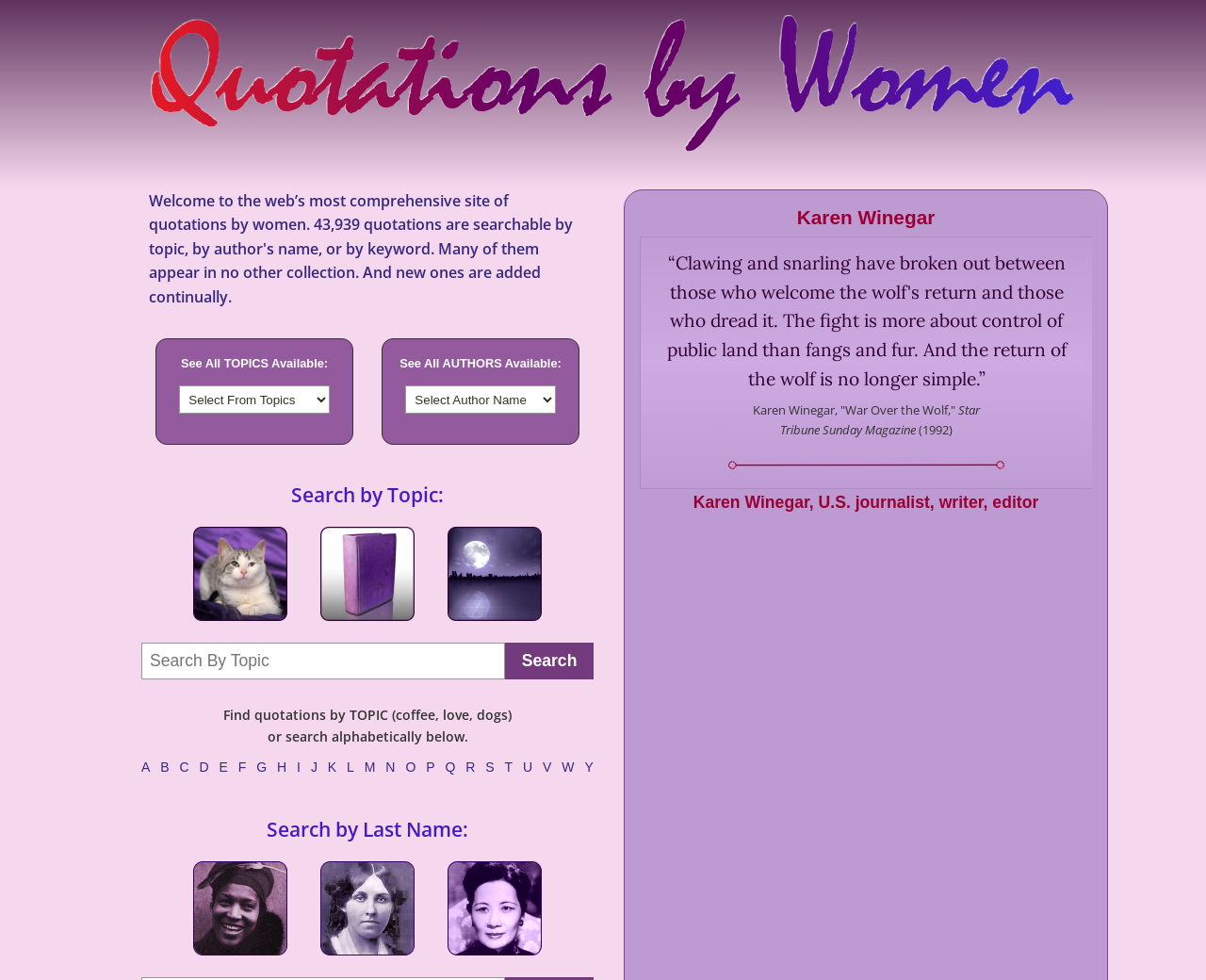Respond to the question below with a single word or phrase: What is the main purpose of this website?

Quotations by women